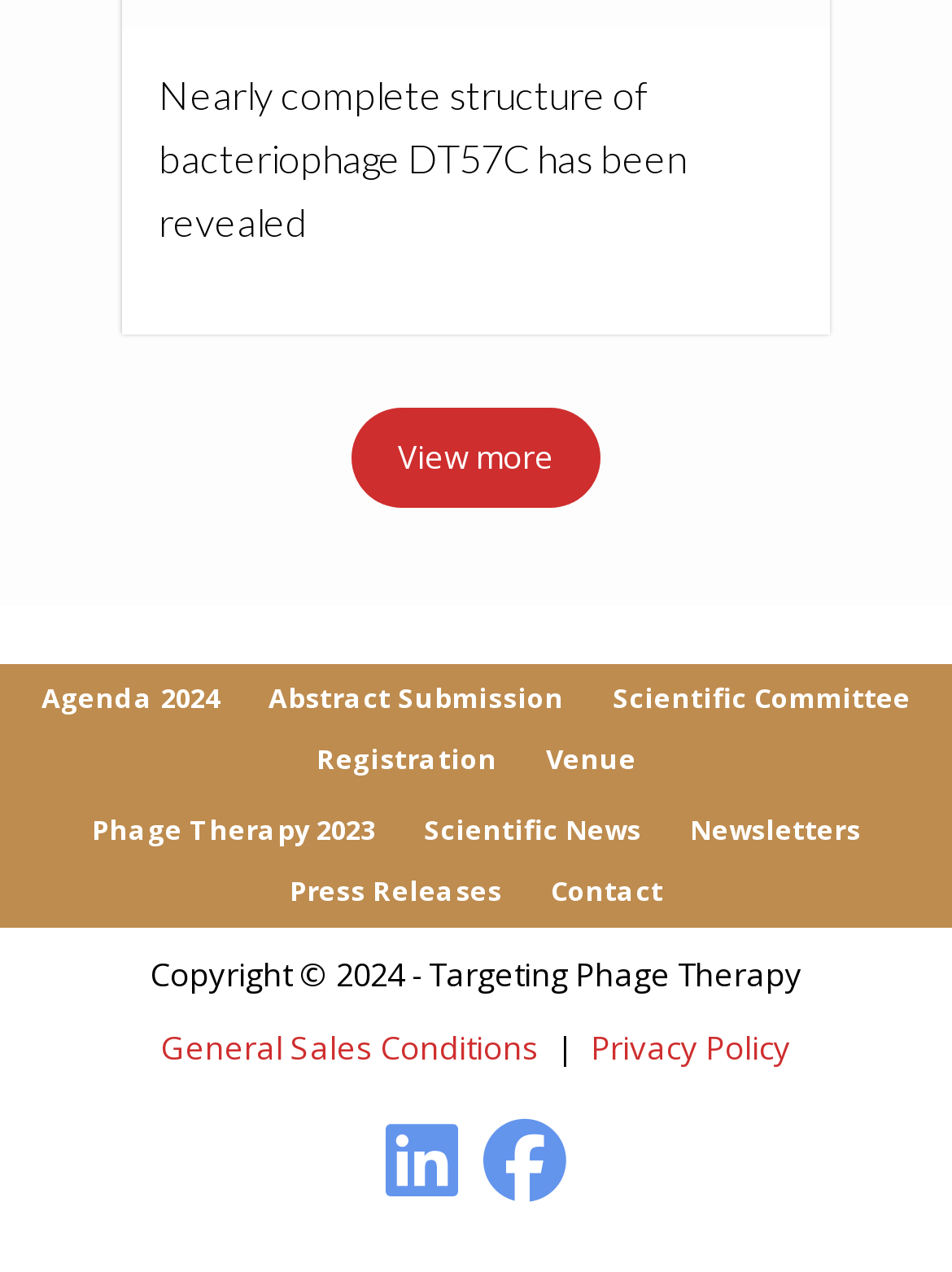Please specify the bounding box coordinates of the element that should be clicked to execute the given instruction: 'Toggle navigation'. Ensure the coordinates are four float numbers between 0 and 1, expressed as [left, top, right, bottom].

None